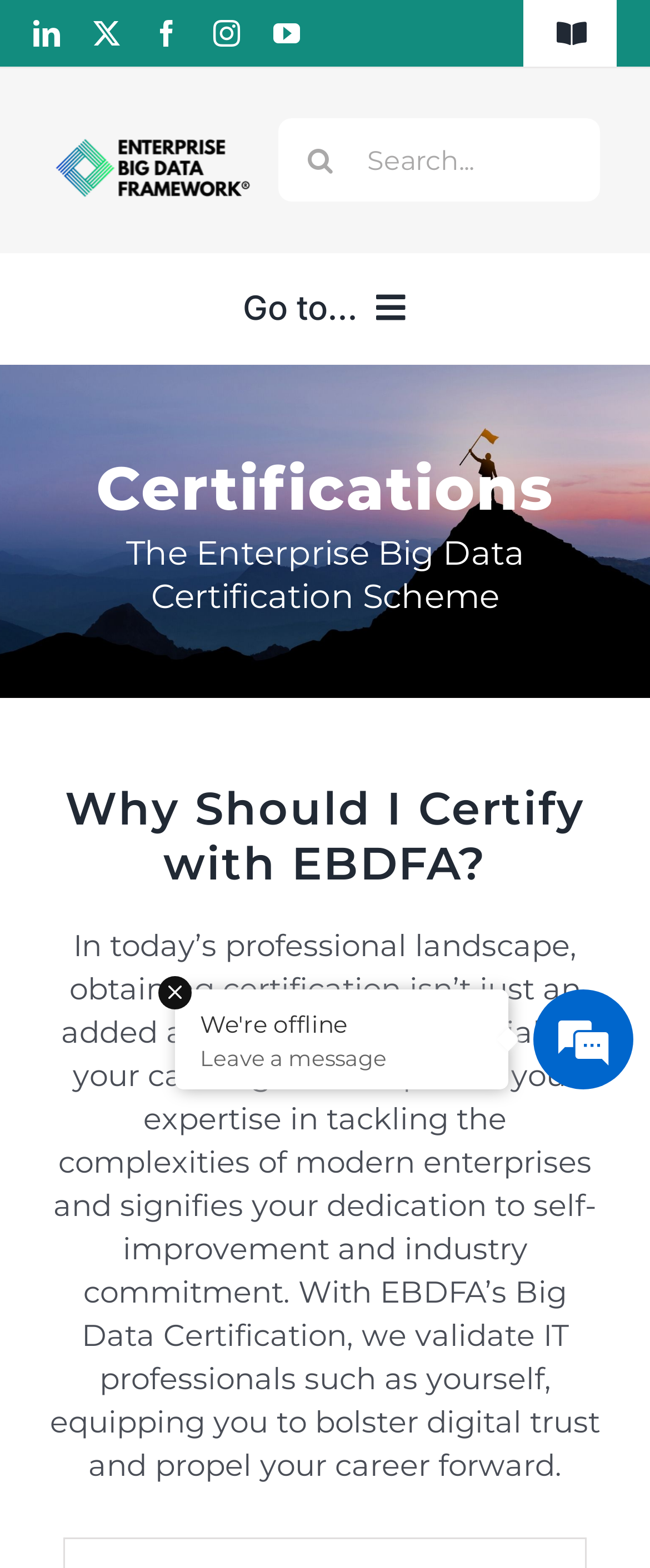Write an elaborate caption that captures the essence of the webpage.

The webpage is about the Enterprise Big Data Certification Scheme, which offers five distinct certifications leading to proficiency in Data Science. 

At the top left corner, there are five social media links: LinkedIn, Twitter, Facebook, Instagram, and YouTube. Next to them, there is a navigation menu with a toggle button. 

On the top right corner, there is the EBDF logo, accompanied by an image of the Enterprise Big Data Framework official logo. Below the logo, there is a search bar with a search button and a magnifying glass icon.

The main navigation menu is located below the search bar, with links to ABOUT US, MEMBERSHIPS, CERTIFICATIONS, PARTNERS, RESOURCES, and CONTACT. Each link has a corresponding button to open its submenu.

The page title bar is divided into four sections. The first section has a heading that reads "Certifications". The second section has a heading that reads "The Enterprise Big Data Certification Scheme". The third section has a heading that reads "Why Should I Certify with EBDFA?" followed by a paragraph explaining the importance of certification in today's professional landscape. 

At the bottom right corner, there is a "Go to Top" link. Below it, there is a message indicating that the website is offline, with an option to leave a message.